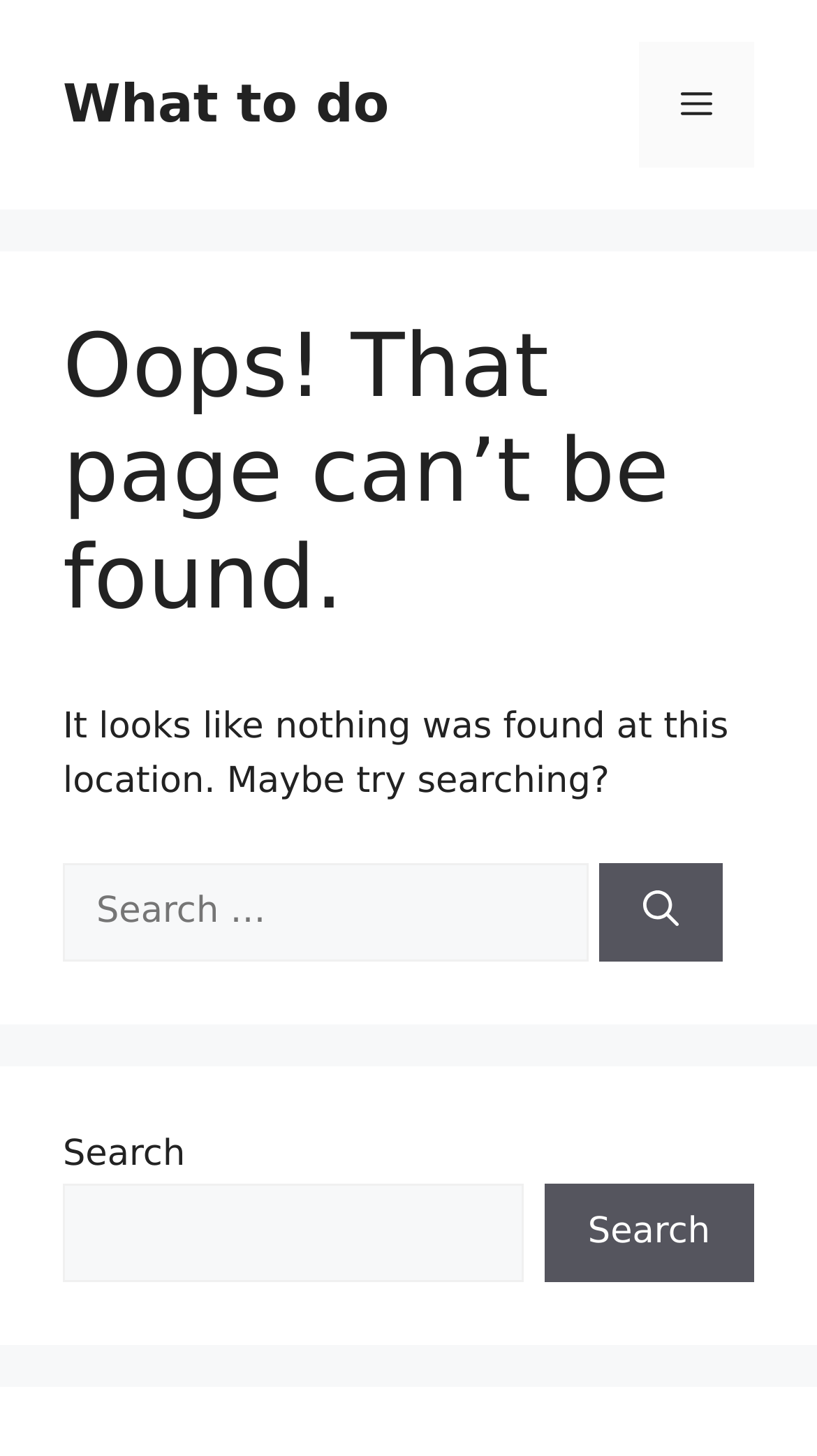What is the layout of the webpage?
Provide a comprehensive and detailed answer to the question.

The webpage has a header section with a banner and navigation menu, a main content section with a header, search box, and button, and a footer section with a complementary search box and button. The layout is organized in a hierarchical structure with clear sections and elements.